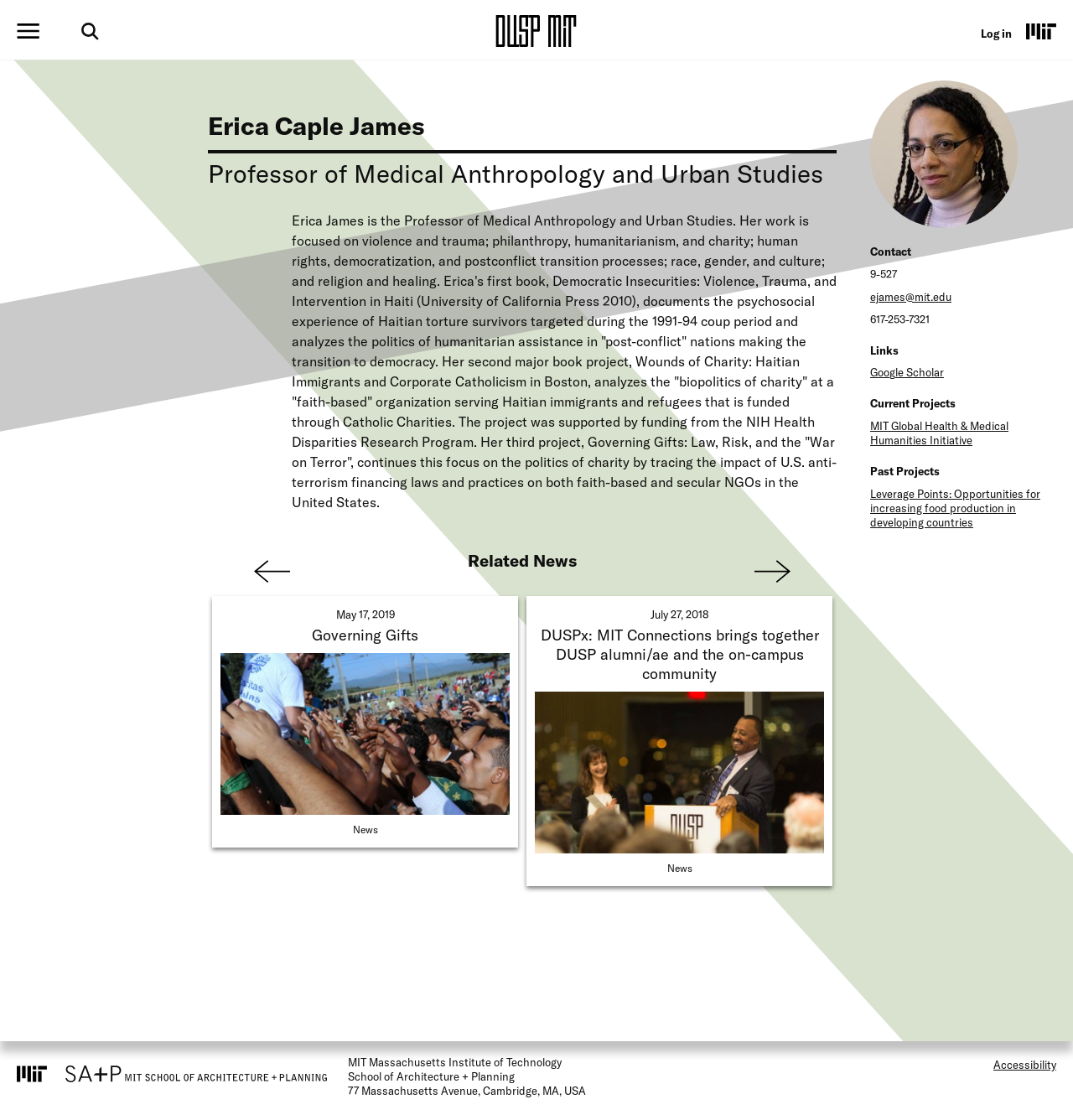What is the name of the institution where the professor works? Based on the screenshot, please respond with a single word or phrase.

MIT